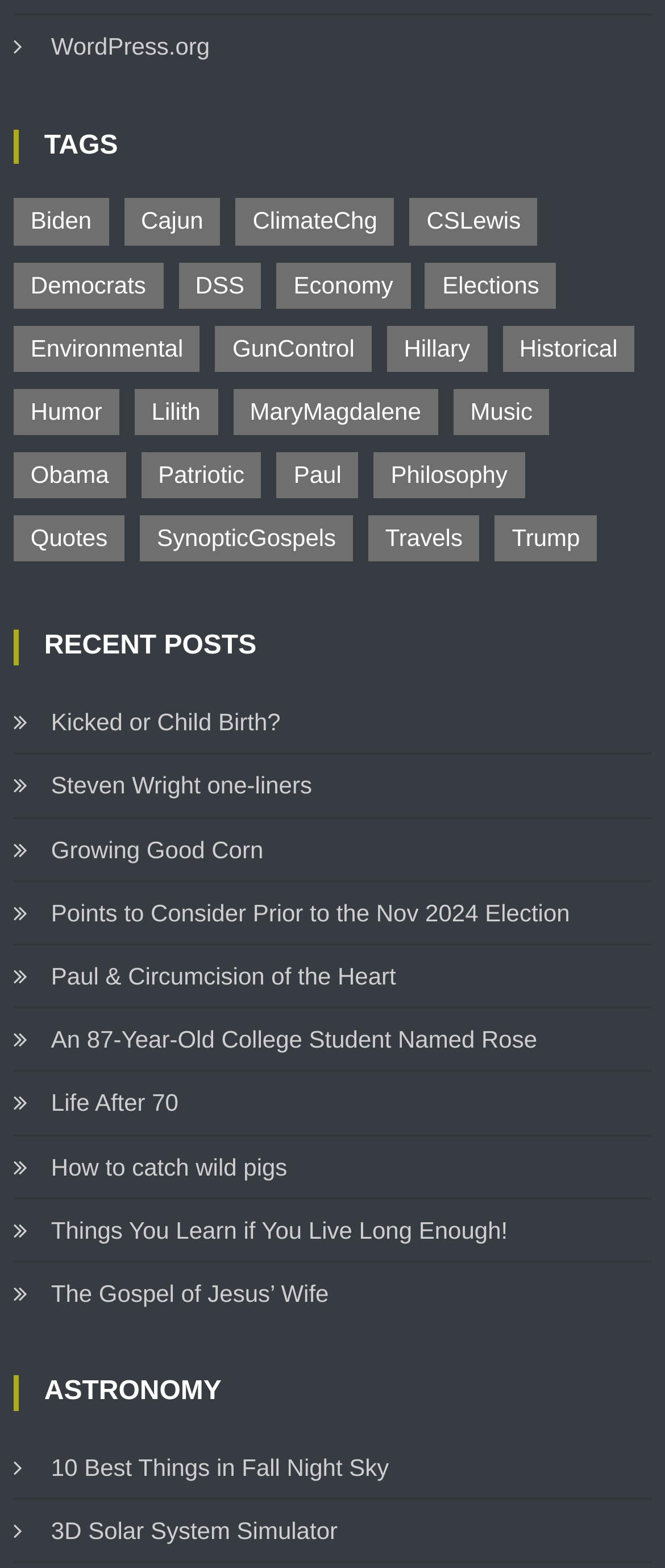Bounding box coordinates are to be given in the format (top-left x, top-left y, bottom-right x, bottom-right y). All values must be floating point numbers between 0 and 1. Provide the bounding box coordinate for the UI element described as: Steven Wright one-liners

[0.02, 0.487, 0.469, 0.515]